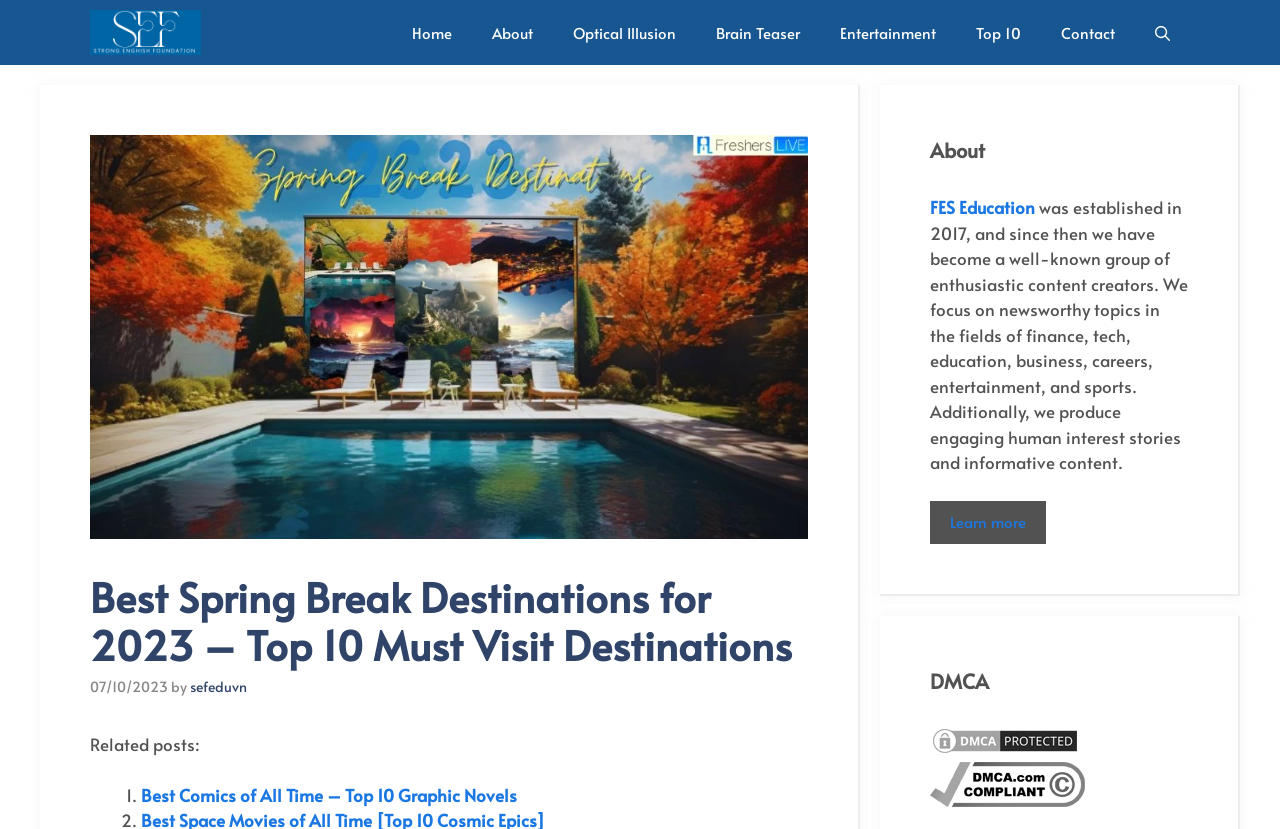What is the name of the related post?
Please provide a comprehensive answer based on the information in the image.

The name of the related post can be found in the 'Related posts' section, where it says 'Best Comics of All Time – Top 10 Graphic Novels'.